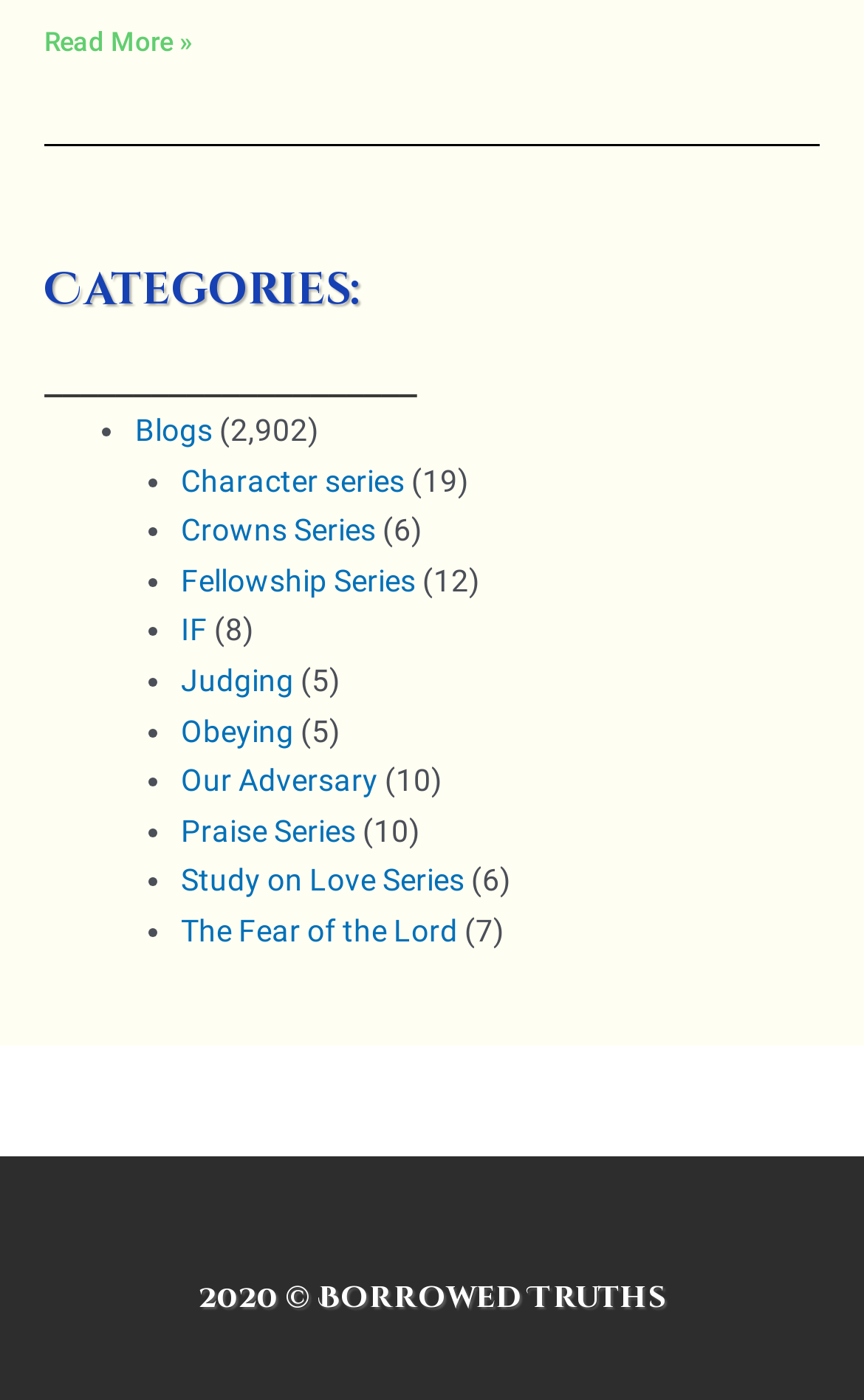How many categories are listed?
Answer the question with a detailed explanation, including all necessary information.

I counted the number of list markers (•) under the 'Categories:' heading, which indicates 12 categories are listed.